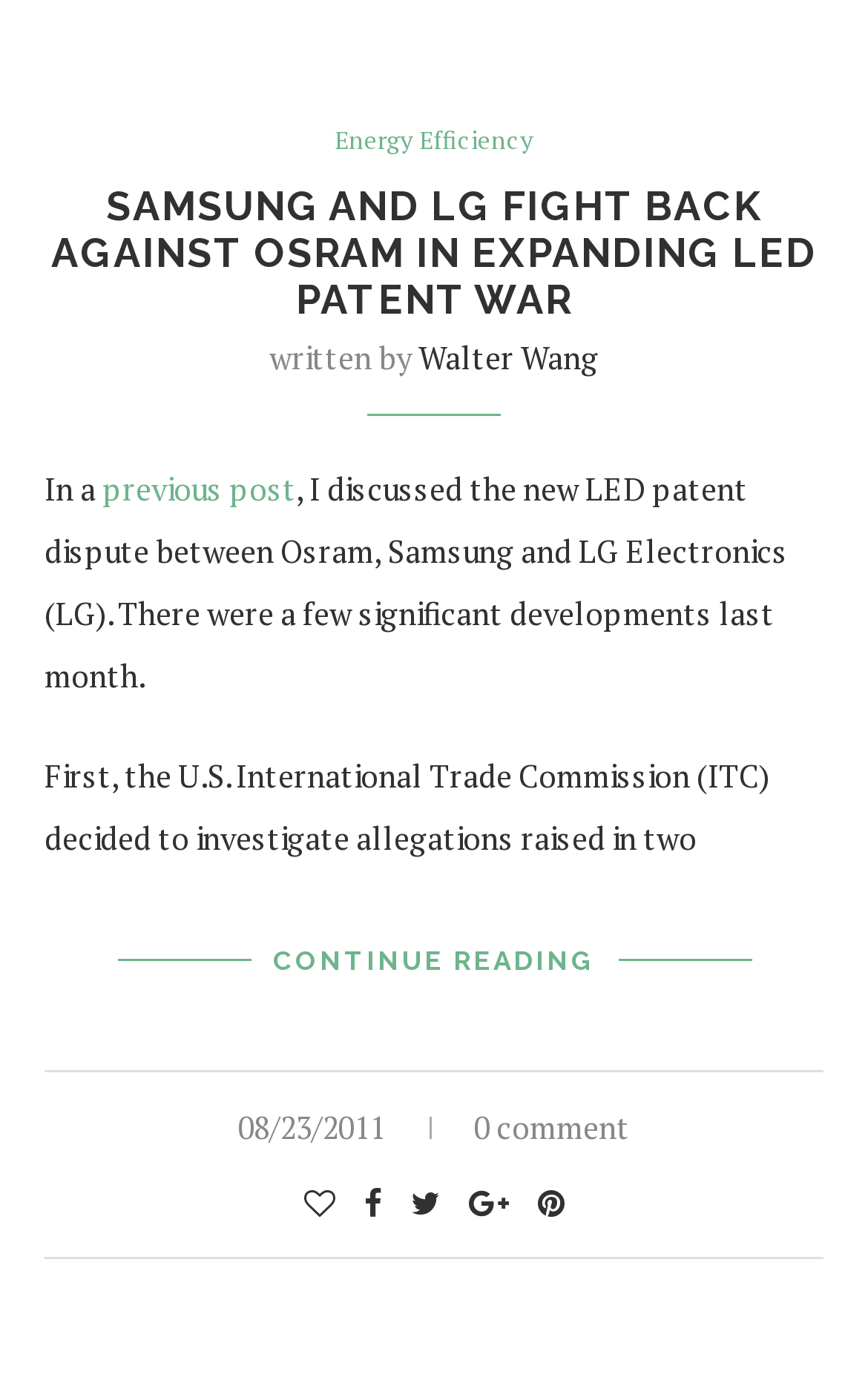Determine the bounding box for the HTML element described here: "Twitter". The coordinates should be given as [left, top, right, bottom] with each number being a float between 0 and 1.

[0.473, 0.843, 0.506, 0.874]